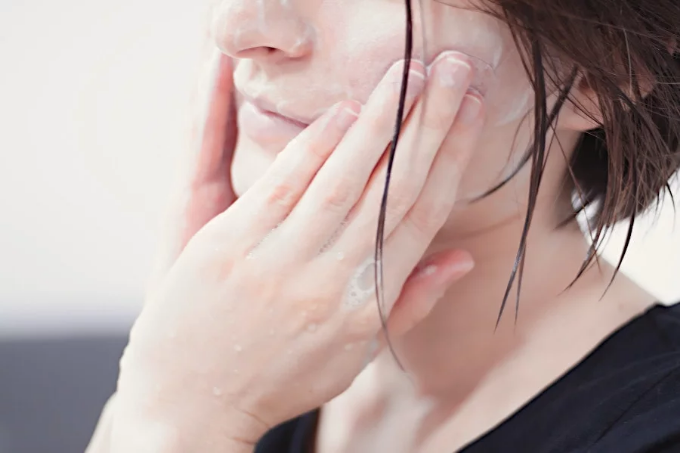Describe all the elements in the image with great detail.

In this close-up image, a person is gently cleansing their face with a foamy cleanser, highlighting the importance of maintaining a skincare routine to manage clogged pores. The individual is seen with partially wet hair, suggesting they have just washed their face, and their fingers are actively massaging the cleanser into the skin to remove impurities and excess oil. This intimate moment emphasizes the effectiveness of pore cleansers, which are essential in the quest for clear, healthy skin by removing dirt and dead skin cells. The backdrop is softly blurred, drawing focus to the skincare action being performed. This visual complements the article's theme, "Best Pore Cleanser for Getting Rid of Clogged Pores."